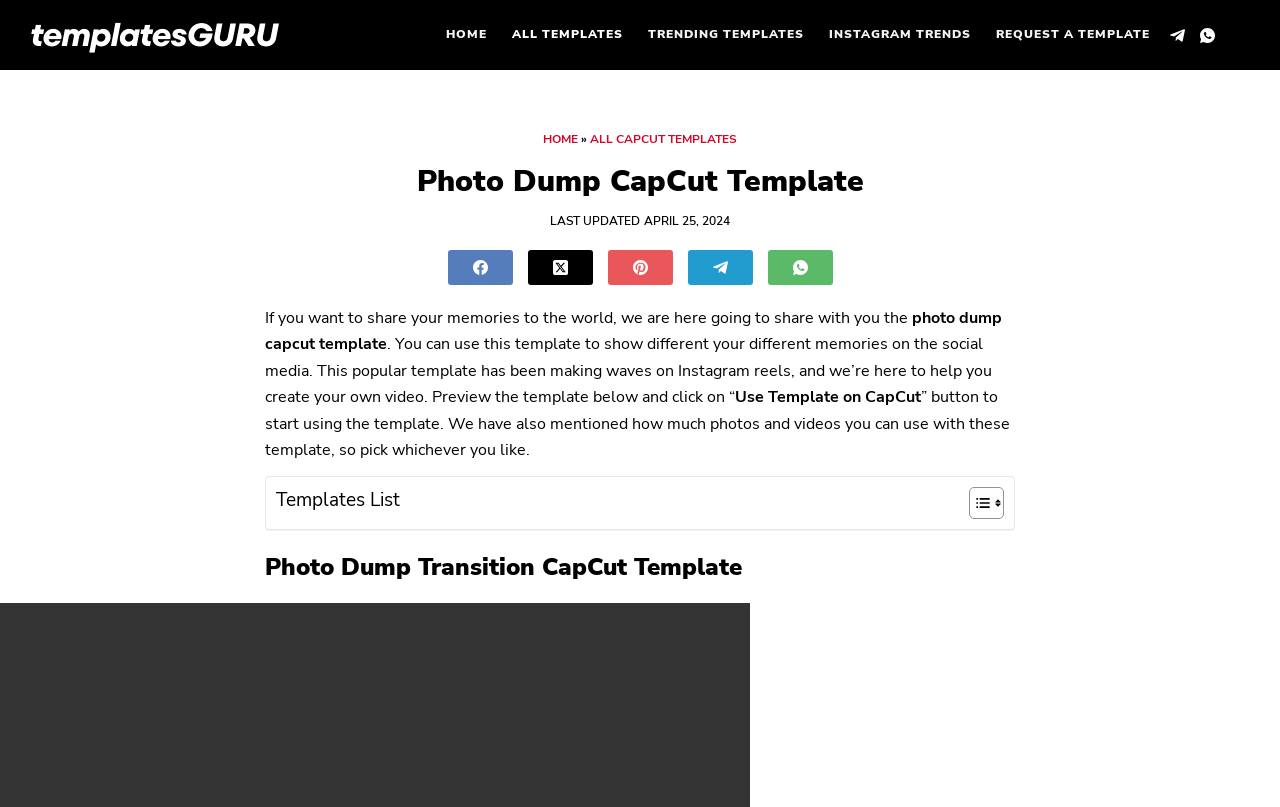Find the main header of the webpage and produce its text content.

Photo Dump CapCut Template